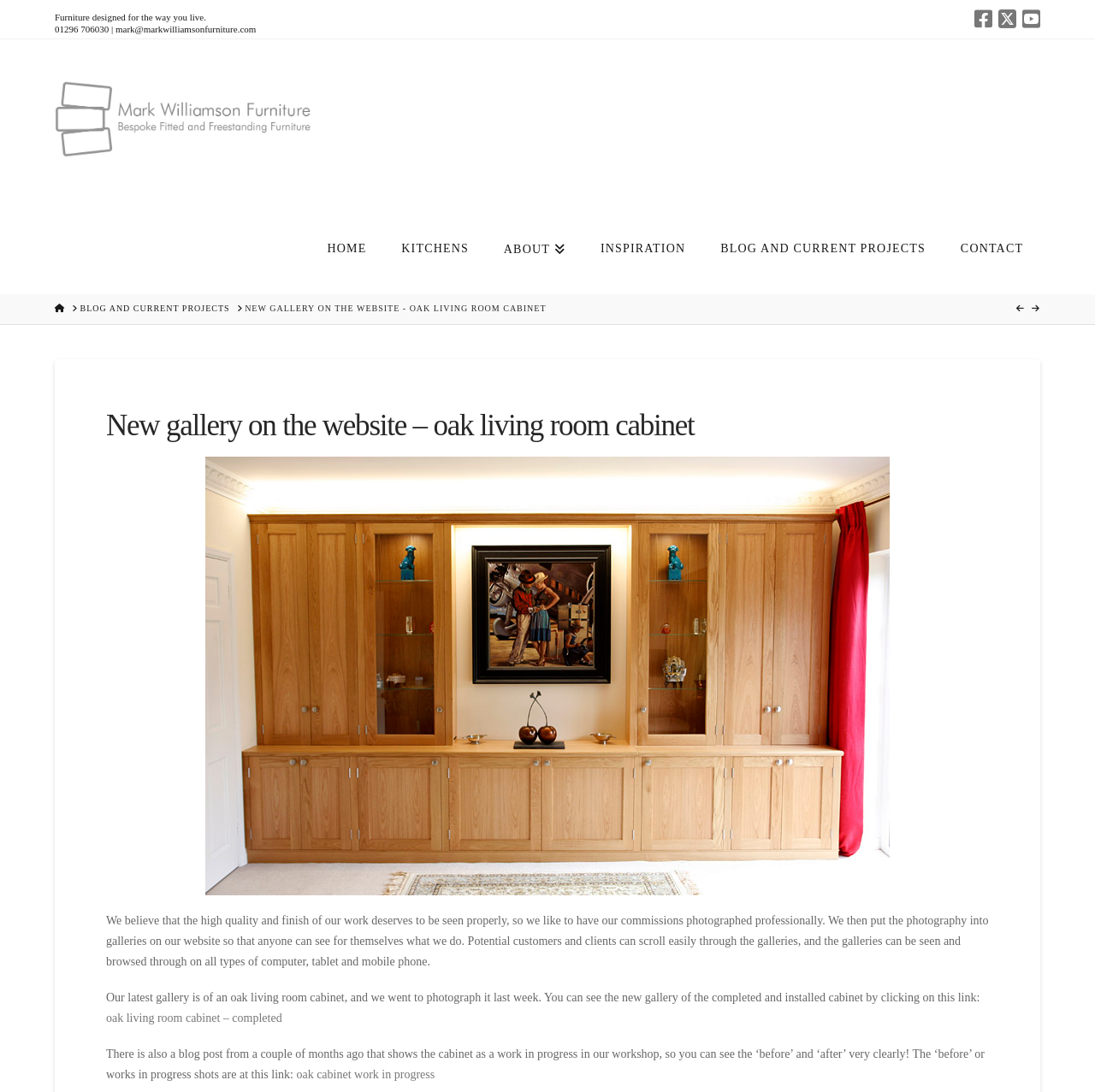Please reply with a single word or brief phrase to the question: 
What is the purpose of photographing commissions professionally?

to show high quality and finish of work